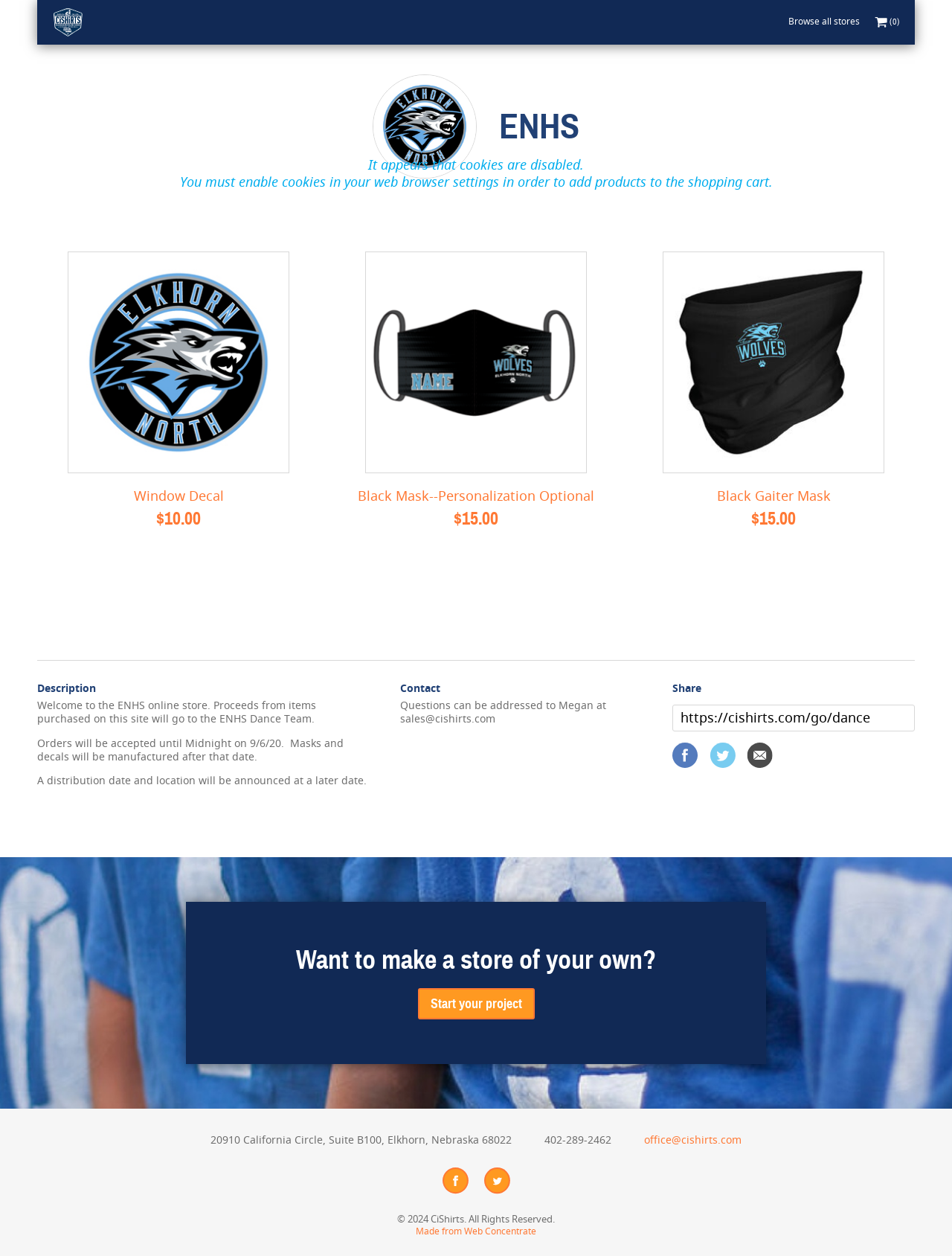What is the contact email for questions?
From the screenshot, supply a one-word or short-phrase answer.

sales@cishirts.com